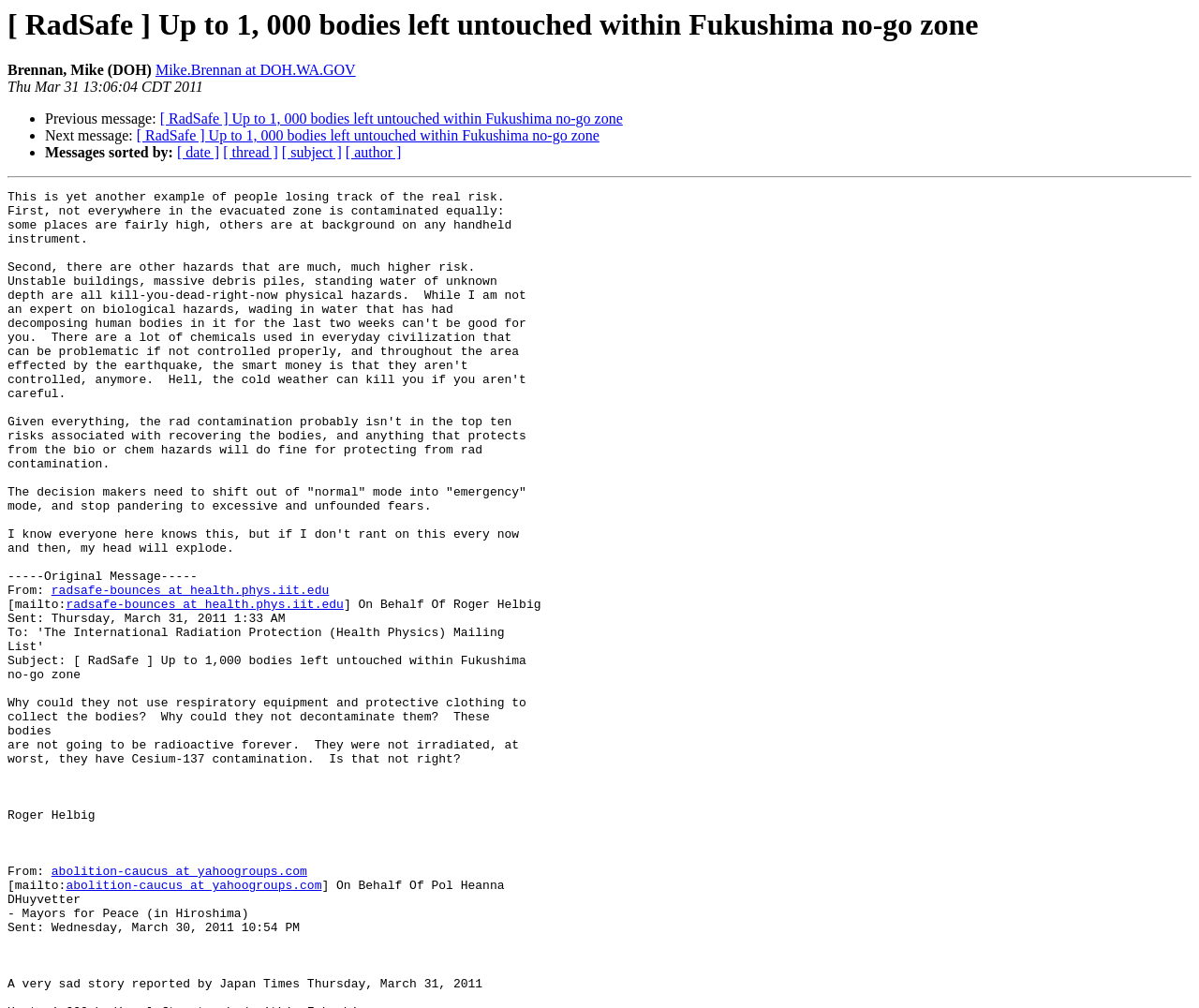Give a concise answer using one word or a phrase to the following question:
How many links are there in the message?

7